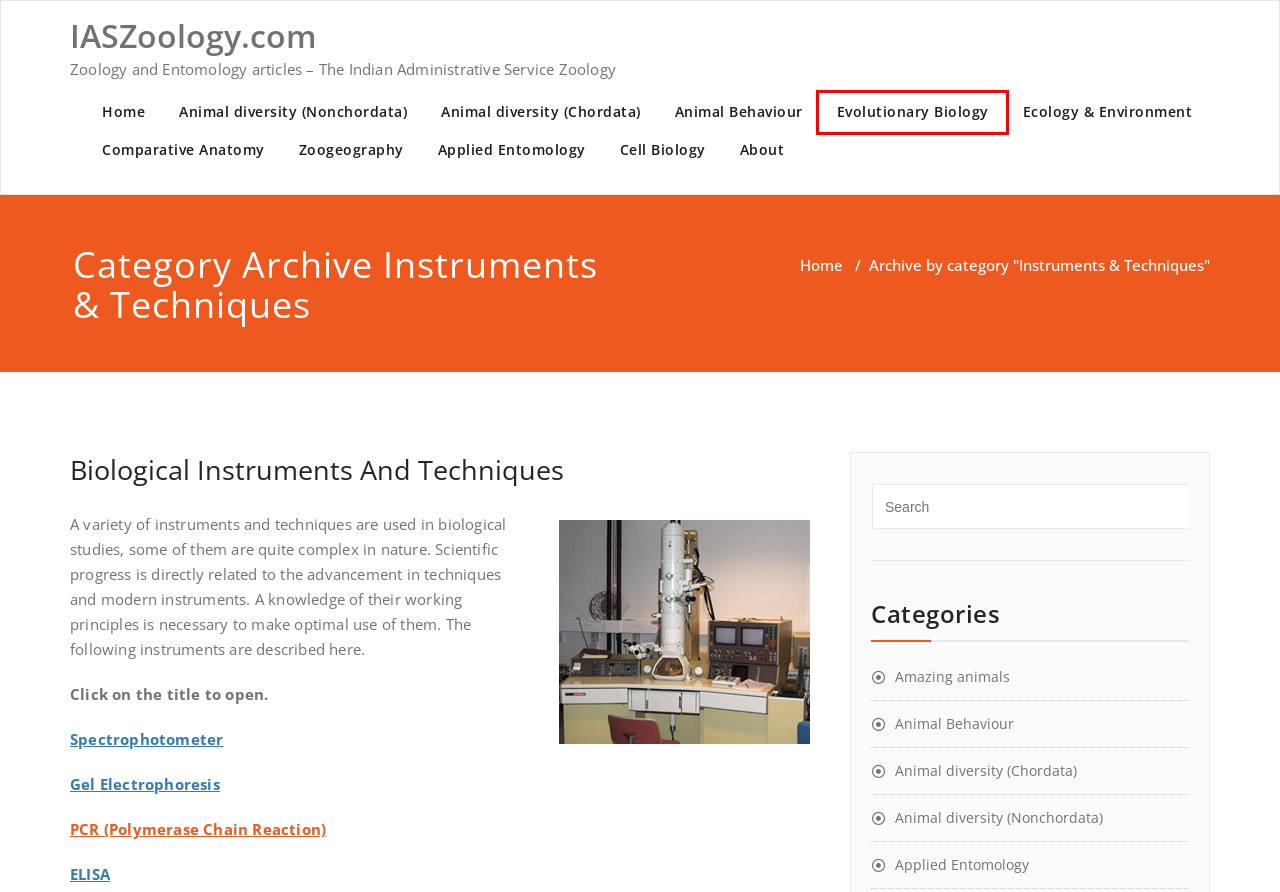Given a webpage screenshot featuring a red rectangle around a UI element, please determine the best description for the new webpage that appears after the element within the bounding box is clicked. The options are:
A. ELISA (Enzyme-linked Immunosorbent Assay) | Zoology for IAS, IFoS and other competitive exams
B. Evolutionary Biology | Zoology for IAS, IFoS and other competitive exams
C. Dr. Girish Chandra | Zoology for IAS, IFoS and other competitive exams
D. Zoology for IAS, IFoS and other competitive exams
E. Instruments and techniques | Zoology for IAS, IFoS and other competitive exams
F. Animal diversity (Nonchordata) | Zoology for IAS, IFoS and other competitive exams
G. Animal Behaviour | Zoology for IAS, IFoS and other competitive exams
H. Comparative Anatomy | Zoology for IAS, IFoS and other competitive exams

B